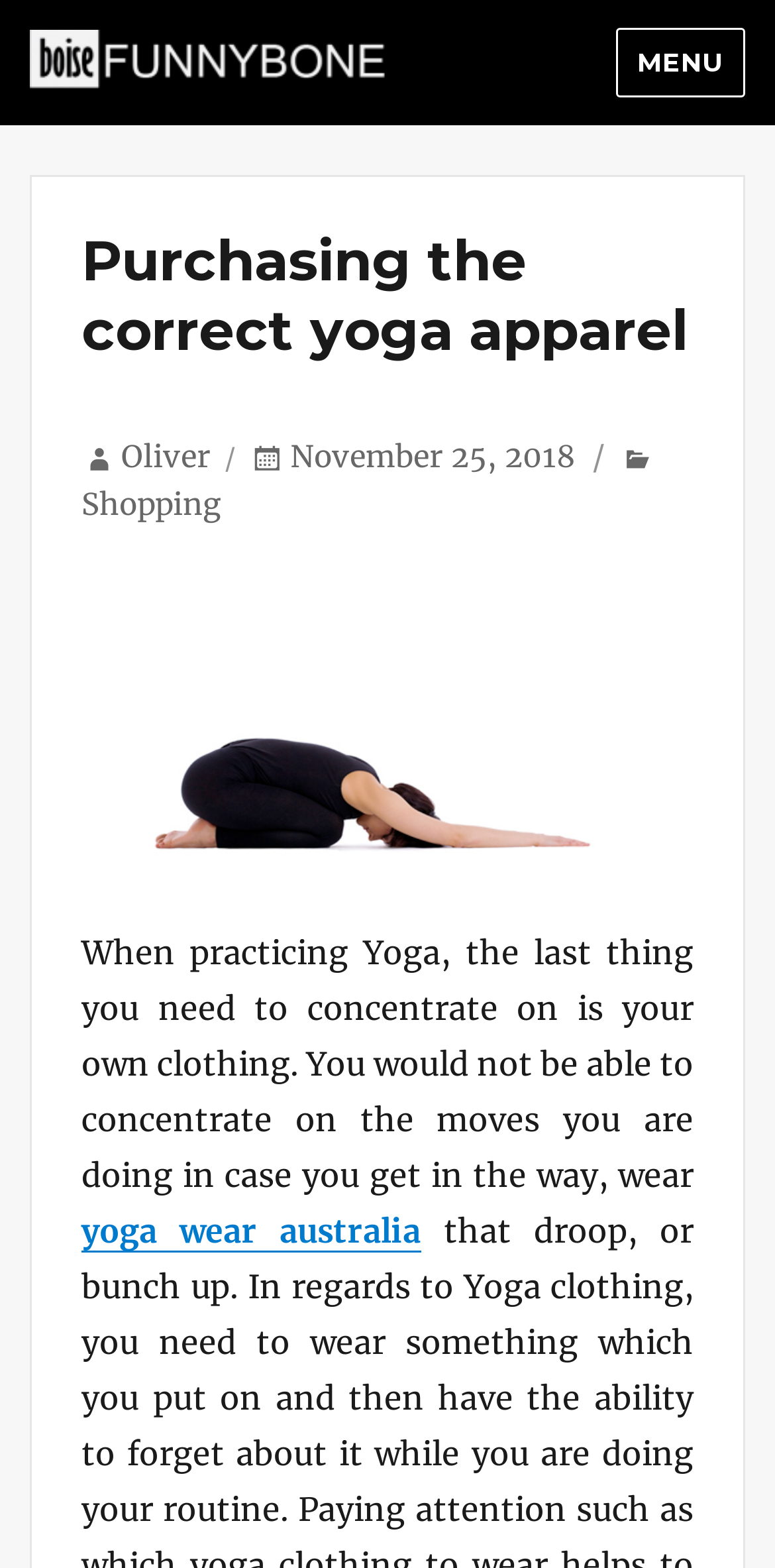Determine which piece of text is the heading of the webpage and provide it.

Purchasing the correct yoga apparel